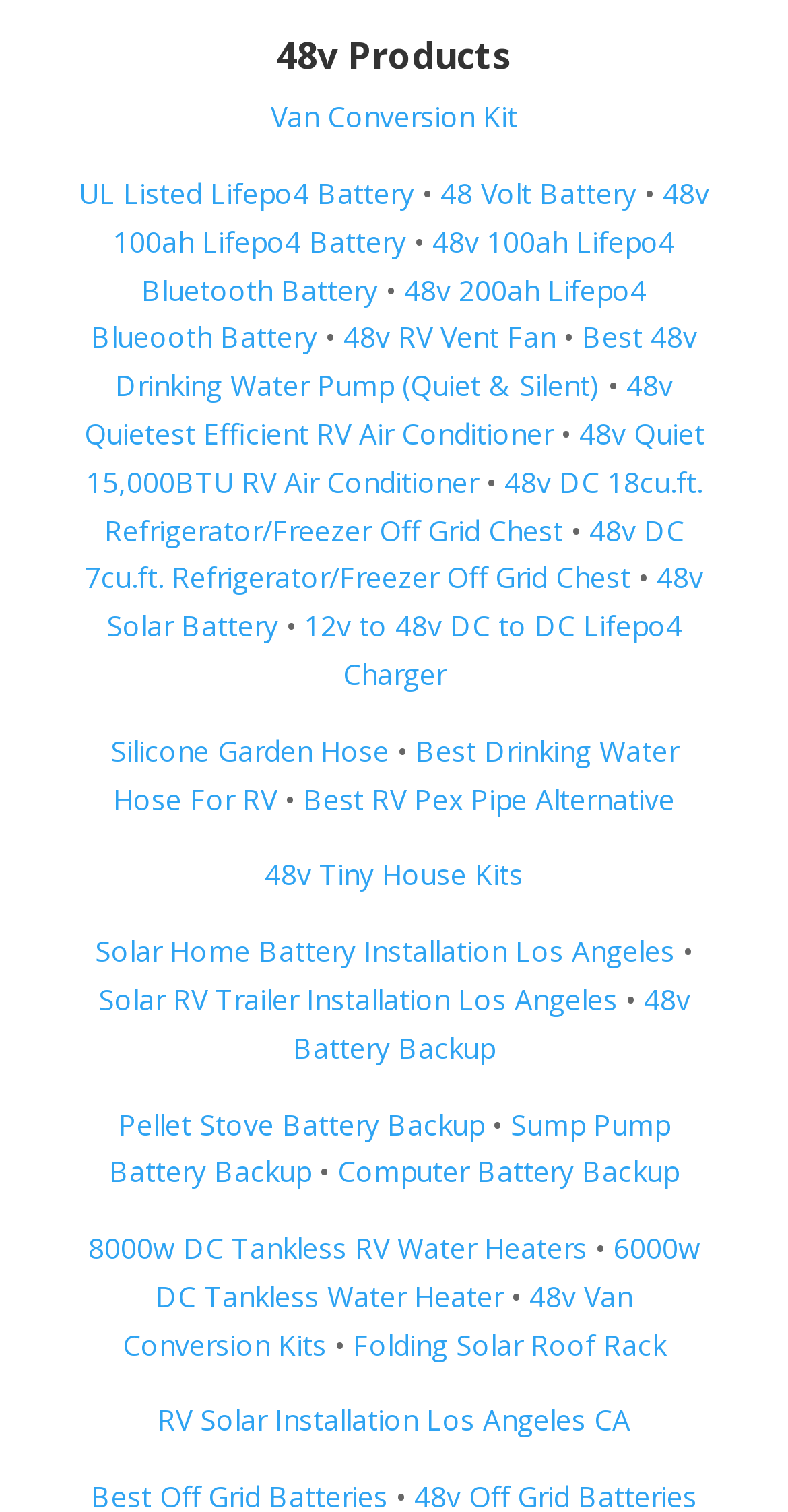How many links are on this webpage?
Using the visual information, respond with a single word or phrase.

30